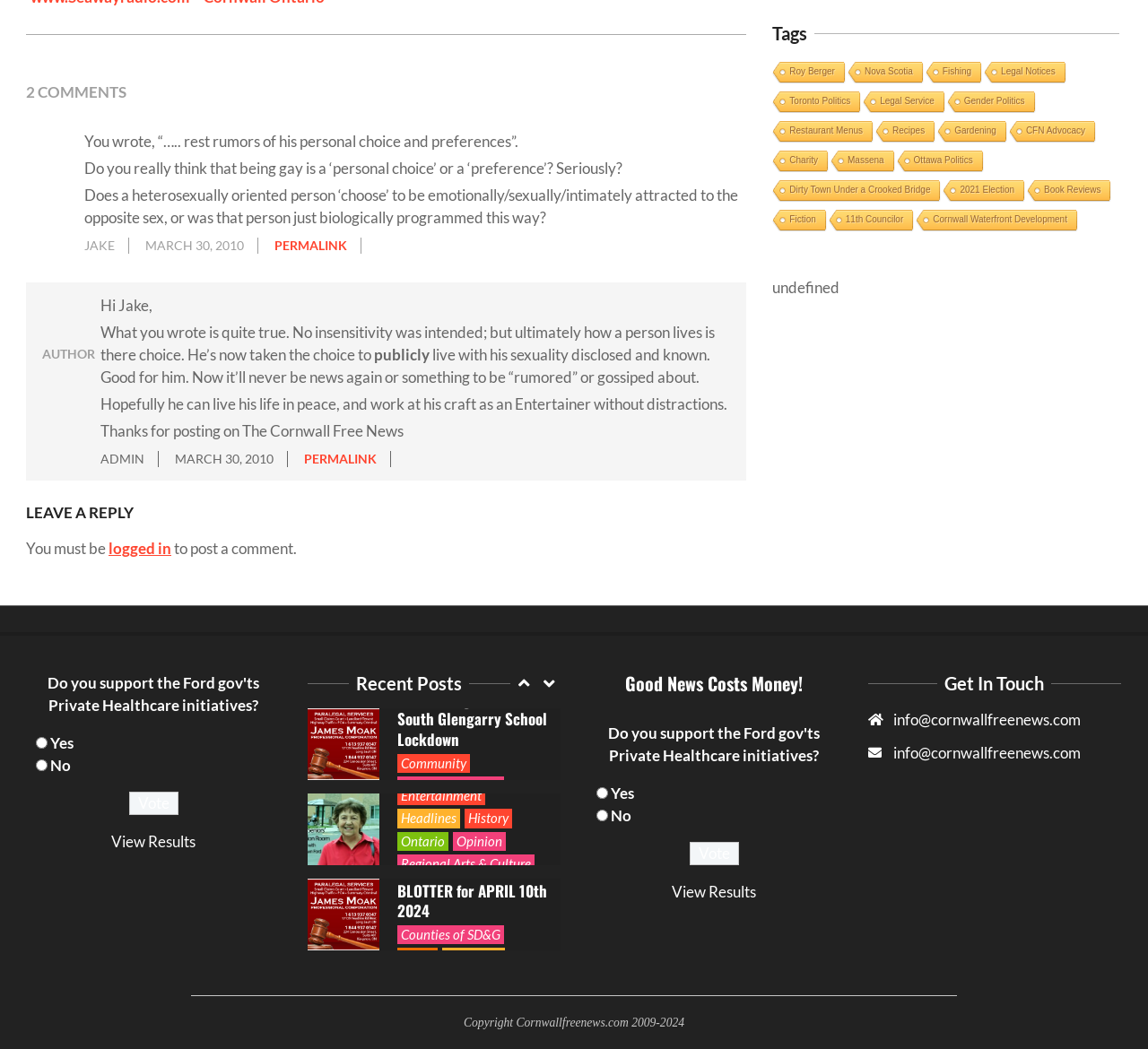Provide a brief response to the question using a single word or phrase: 
How many comments are there?

2